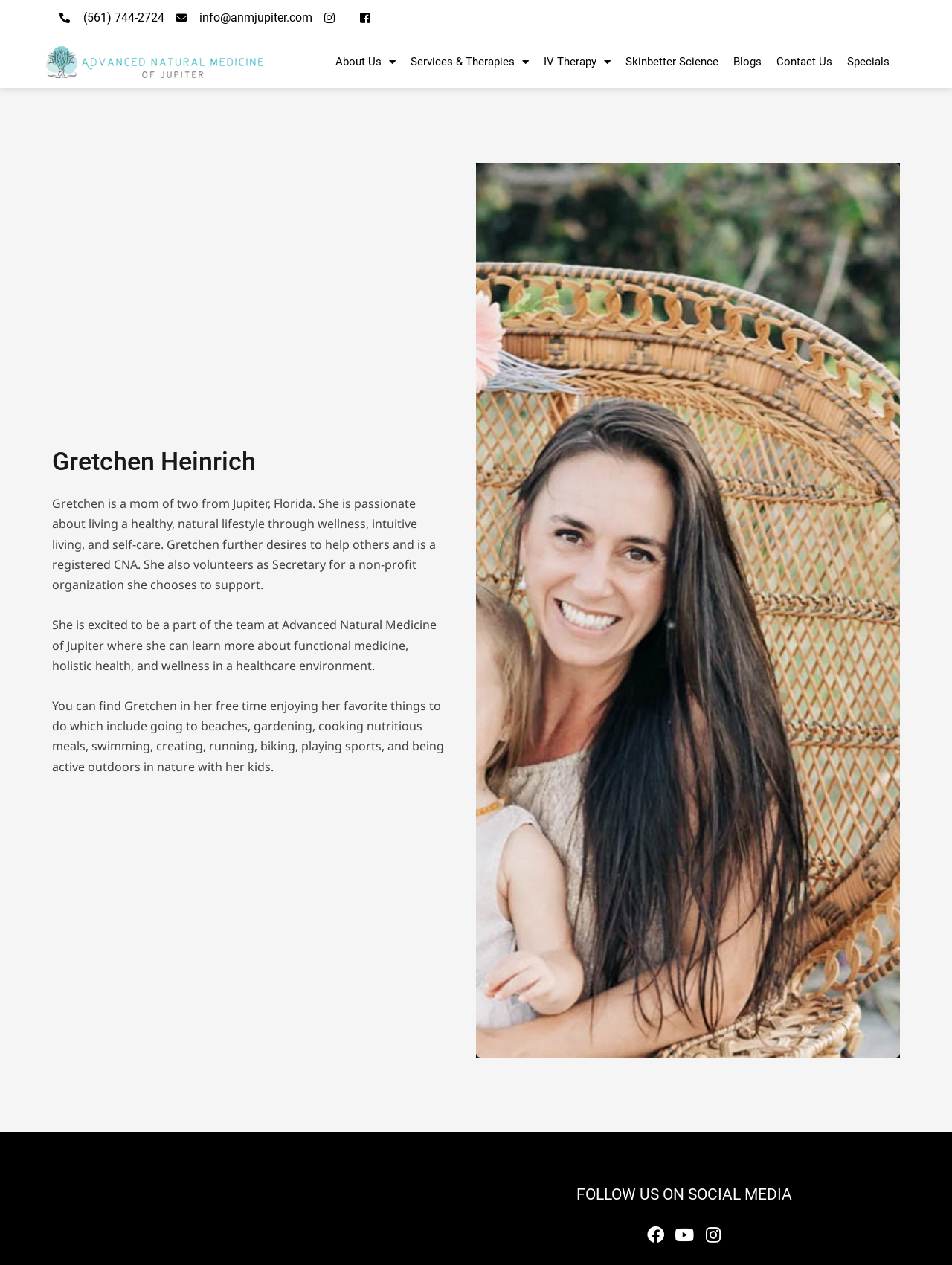How many social media platforms are listed?
Please give a detailed and thorough answer to the question, covering all relevant points.

At the bottom of the webpage, there are three social media links listed: Facebook, Youtube, and Instagram.